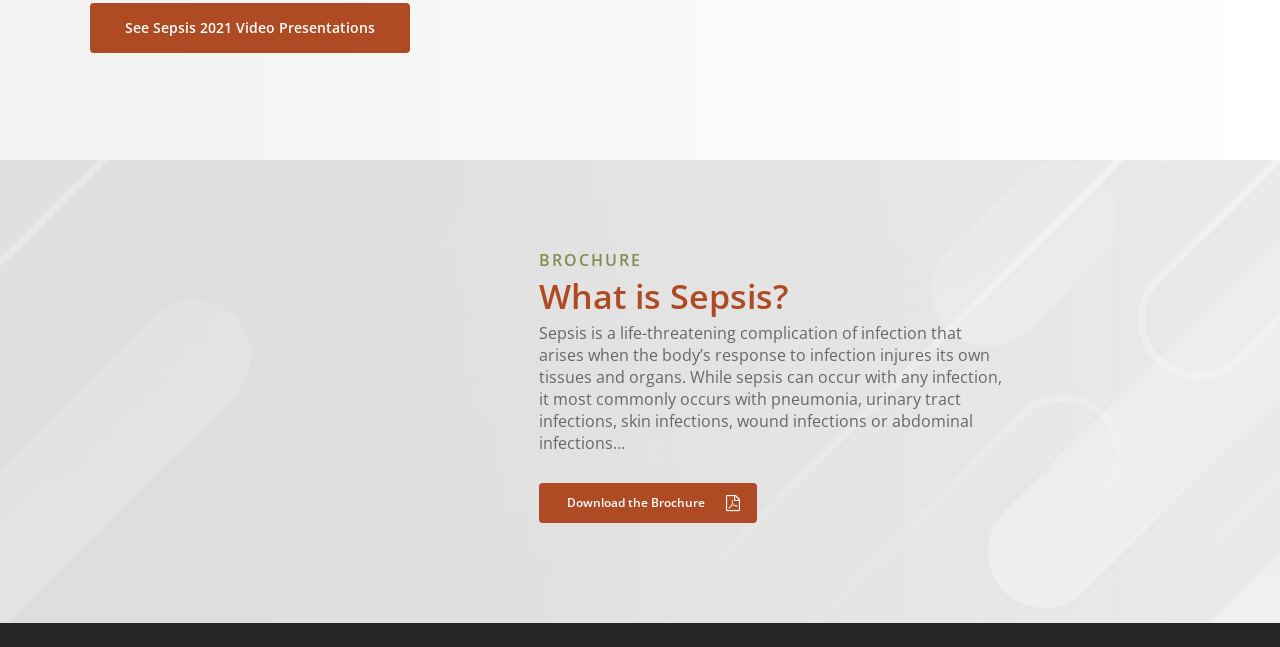How can I access the video presentations?
Based on the image, please offer an in-depth response to the question.

The link 'See Sepsis 2021 Video Presentations' is provided on the webpage, which suggests that clicking on this link will allow access to the video presentations.